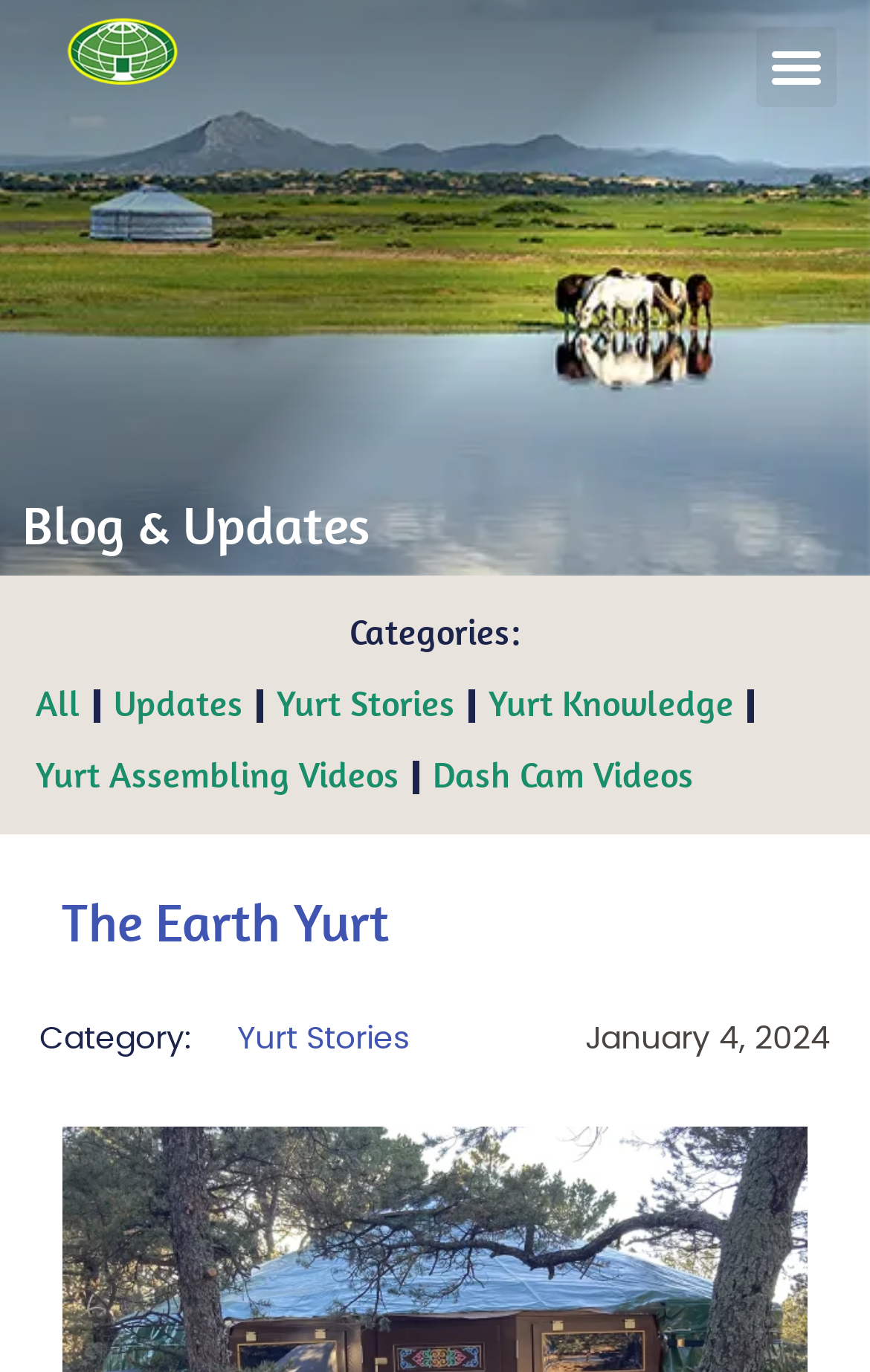Could you highlight the region that needs to be clicked to execute the instruction: "Read yurt stories"?

[0.273, 0.747, 0.47, 0.77]